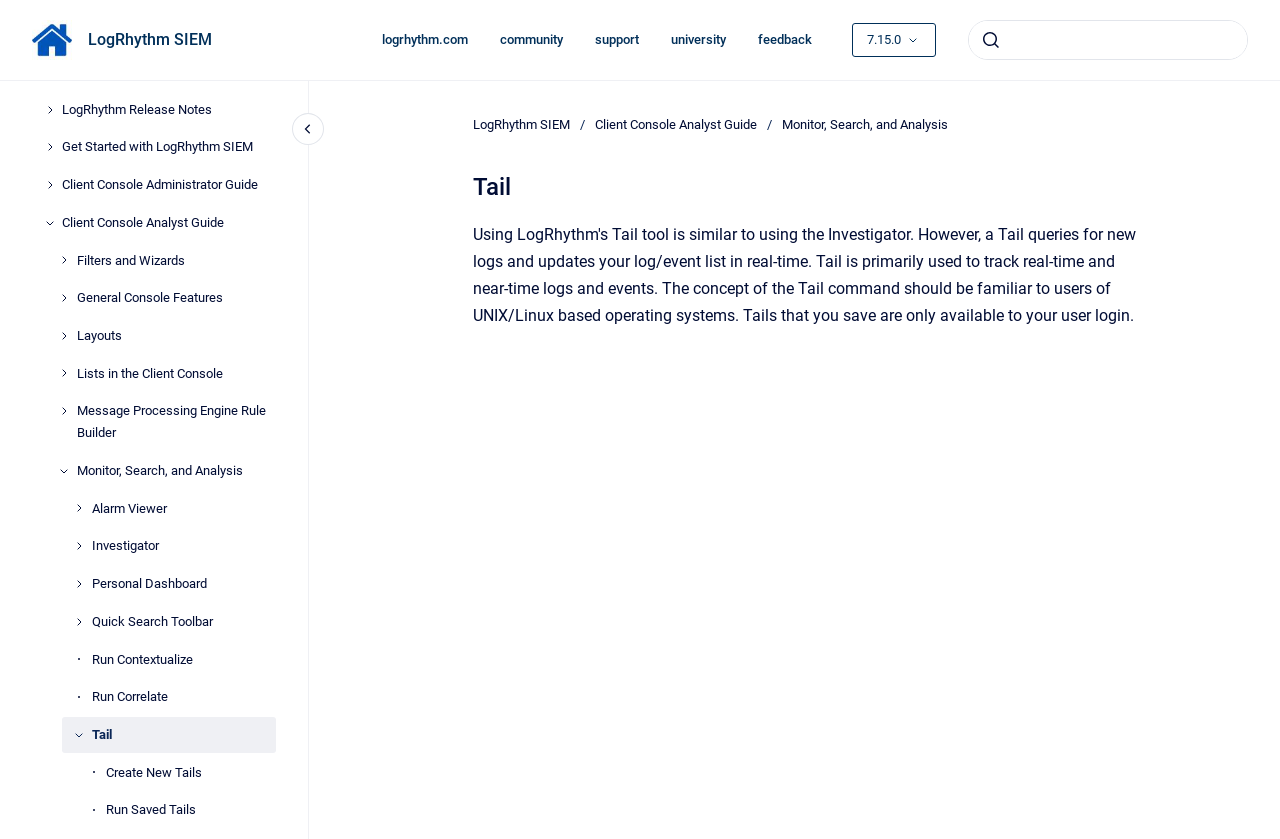Pinpoint the bounding box coordinates of the clickable area necessary to execute the following instruction: "go to homepage". The coordinates should be given as four float numbers between 0 and 1, namely [left, top, right, bottom].

[0.025, 0.024, 0.056, 0.072]